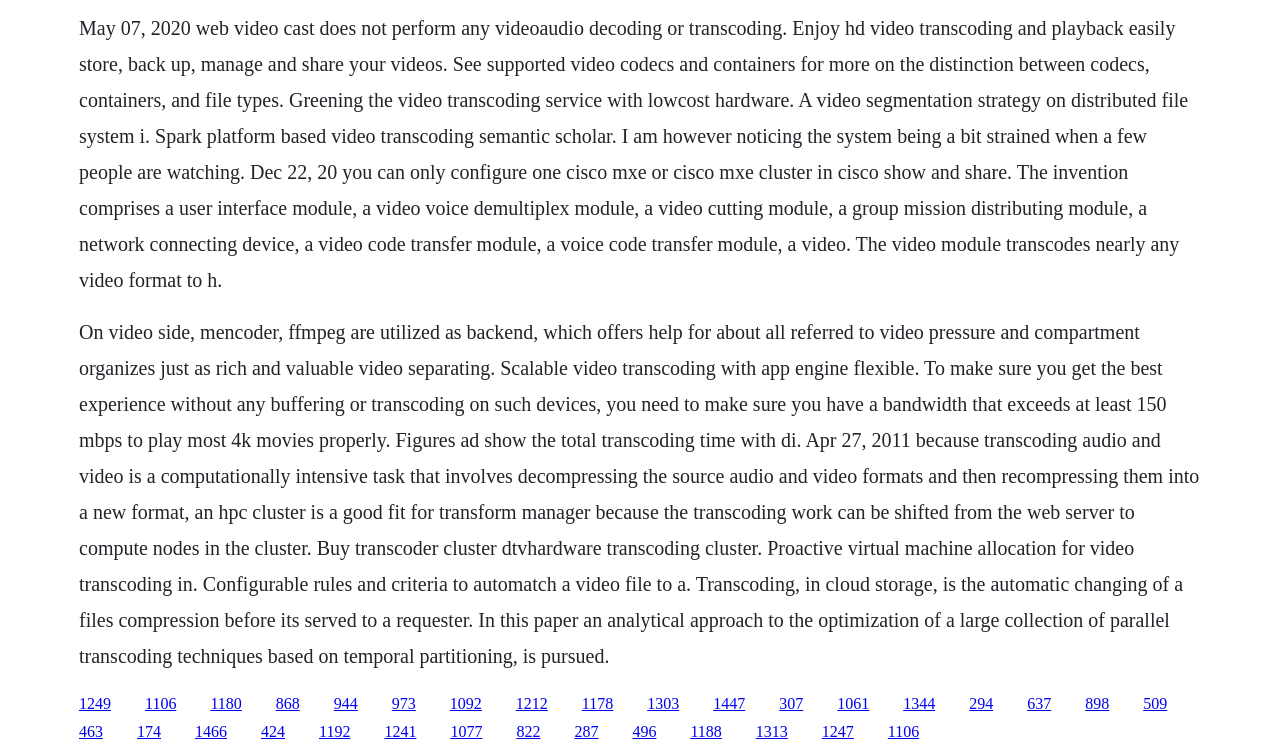Please study the image and answer the question comprehensively:
What is the purpose of a video segmentation strategy?

The text mentions a video segmentation strategy on a distributed file system, implying that the purpose of this strategy is to enable efficient video processing and management on a distributed file system.